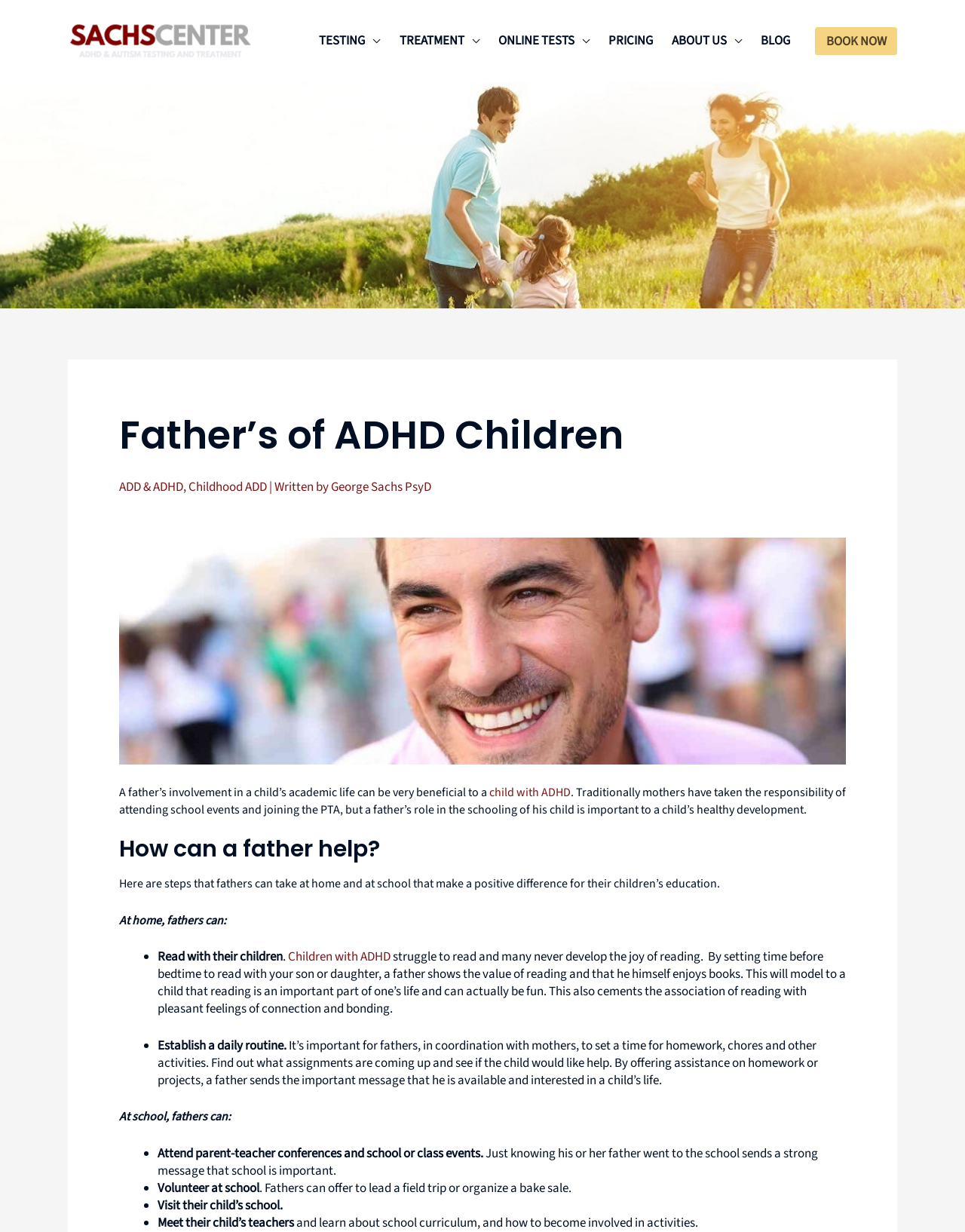Answer the question using only one word or a concise phrase: What can fathers do at home to help their children with ADHD?

Read with them